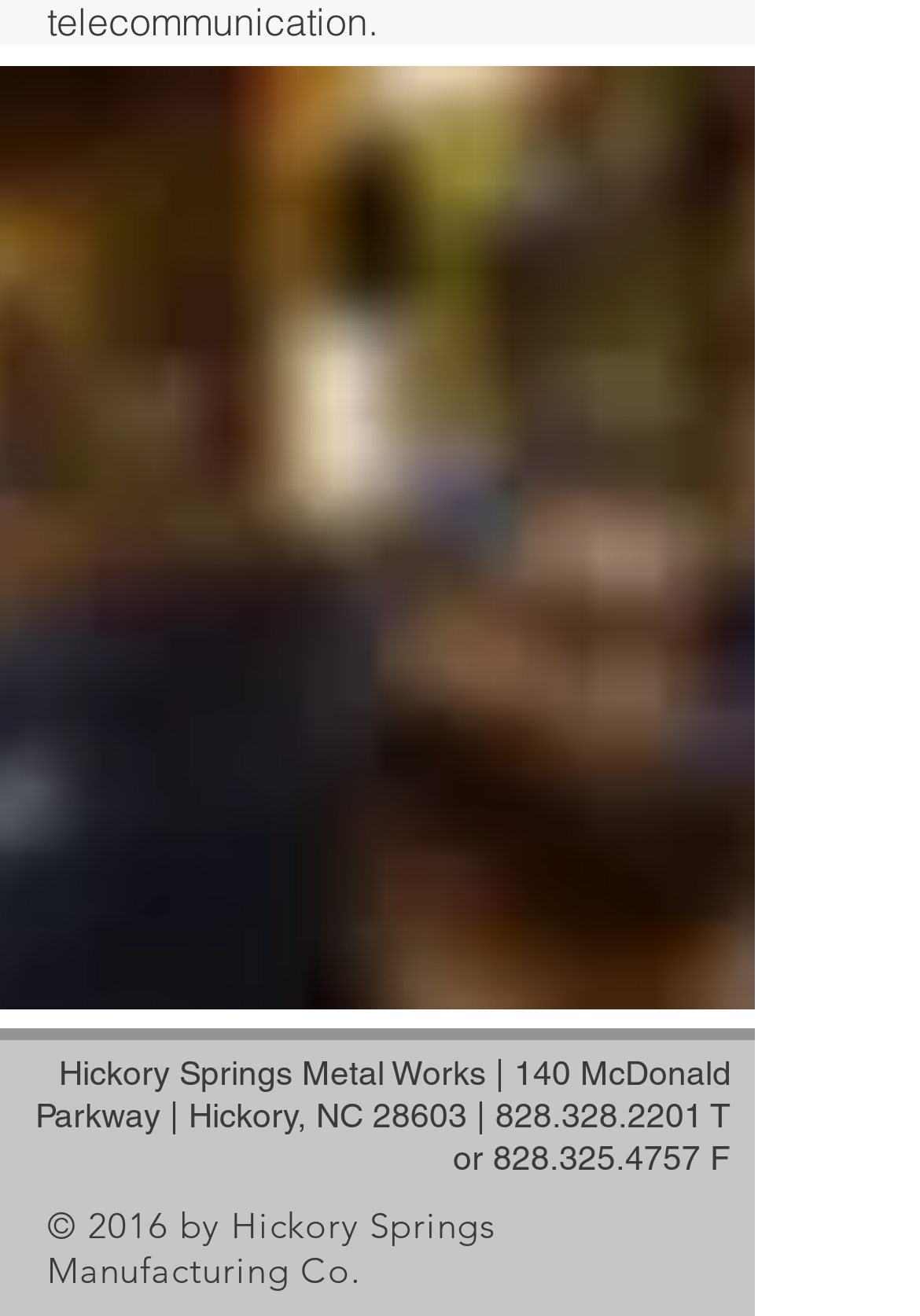Answer with a single word or phrase: 
What is the alternative phone number?

828.325.4757